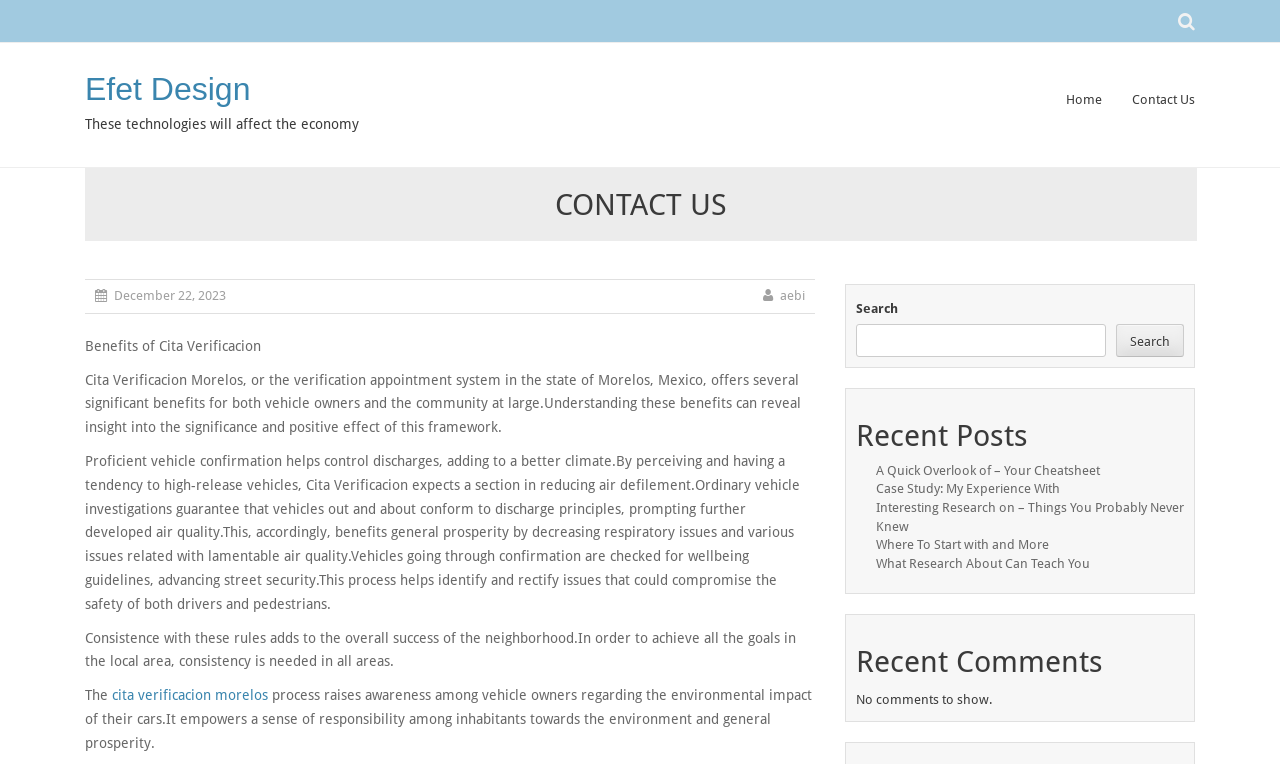Identify the bounding box coordinates for the element that needs to be clicked to fulfill this instruction: "Contact Us". Provide the coordinates in the format of four float numbers between 0 and 1: [left, top, right, bottom].

[0.066, 0.22, 0.938, 0.32]